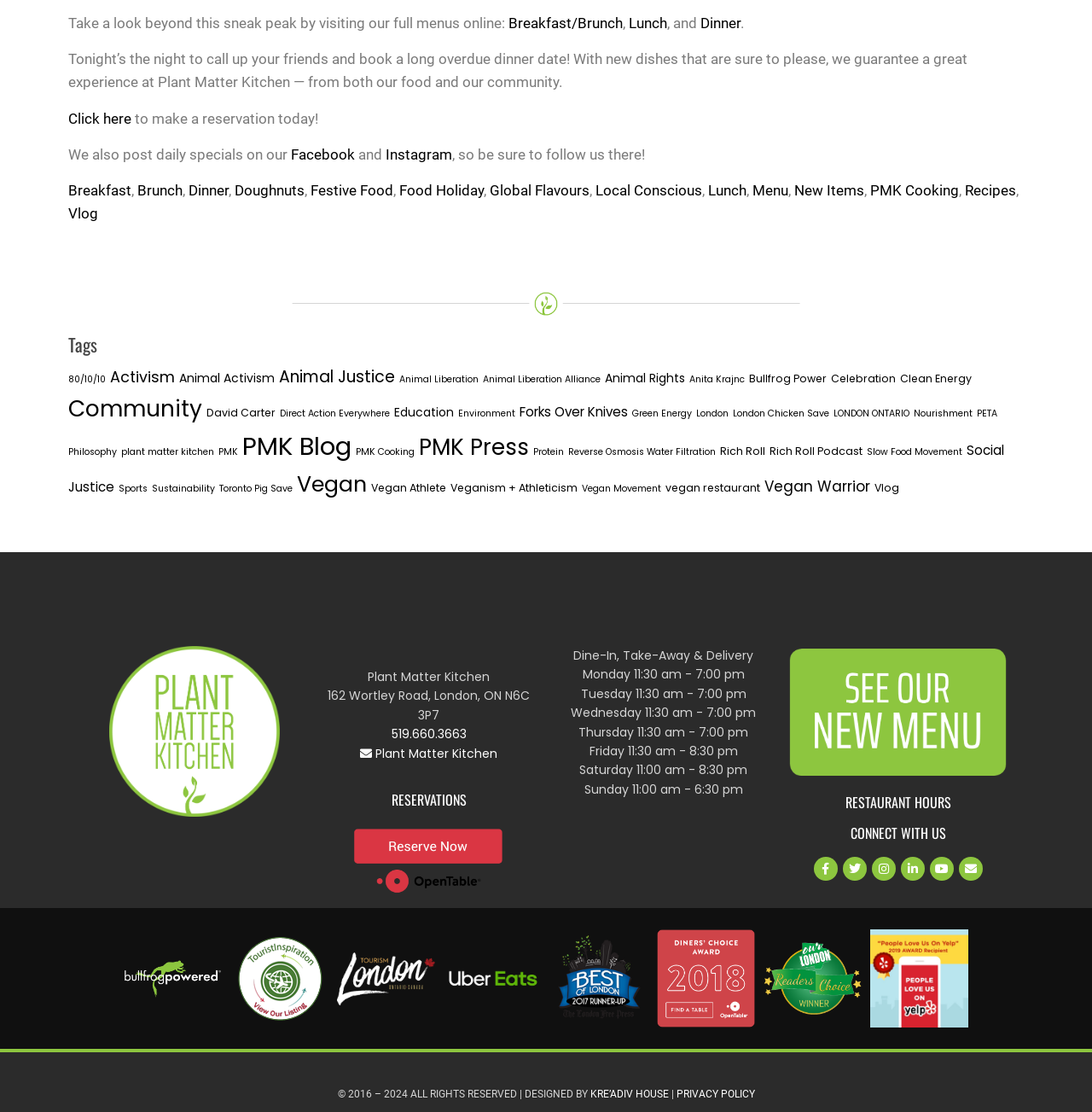What type of cuisine is served?
Answer with a single word or short phrase according to what you see in the image.

Vegan